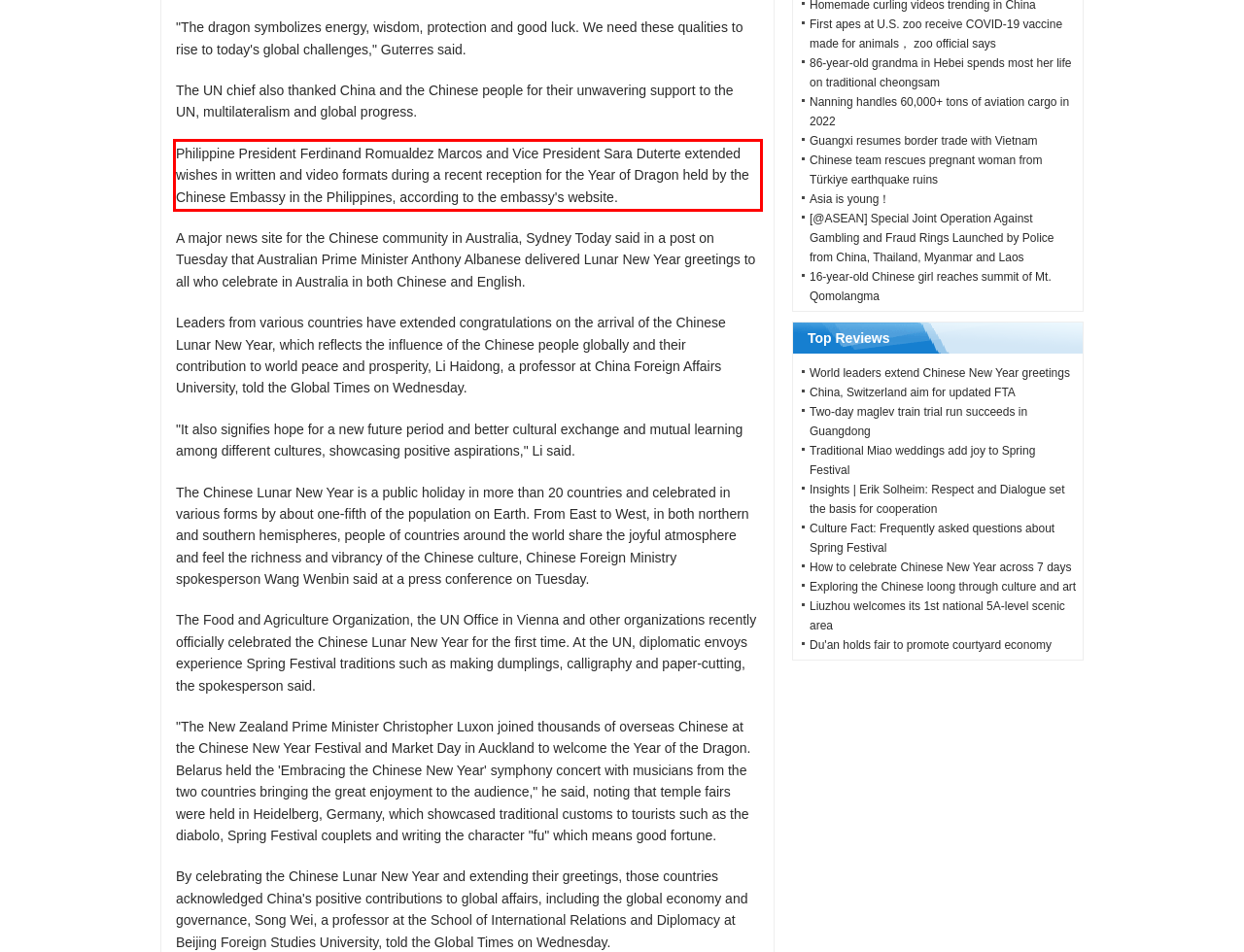Given a screenshot of a webpage containing a red bounding box, perform OCR on the text within this red bounding box and provide the text content.

Philippine President Ferdinand Romualdez Marcos and Vice President Sara Duterte extended wishes in written and video formats during a recent reception for the Year of Dragon held by the Chinese Embassy in the Philippines, according to the embassy's website.